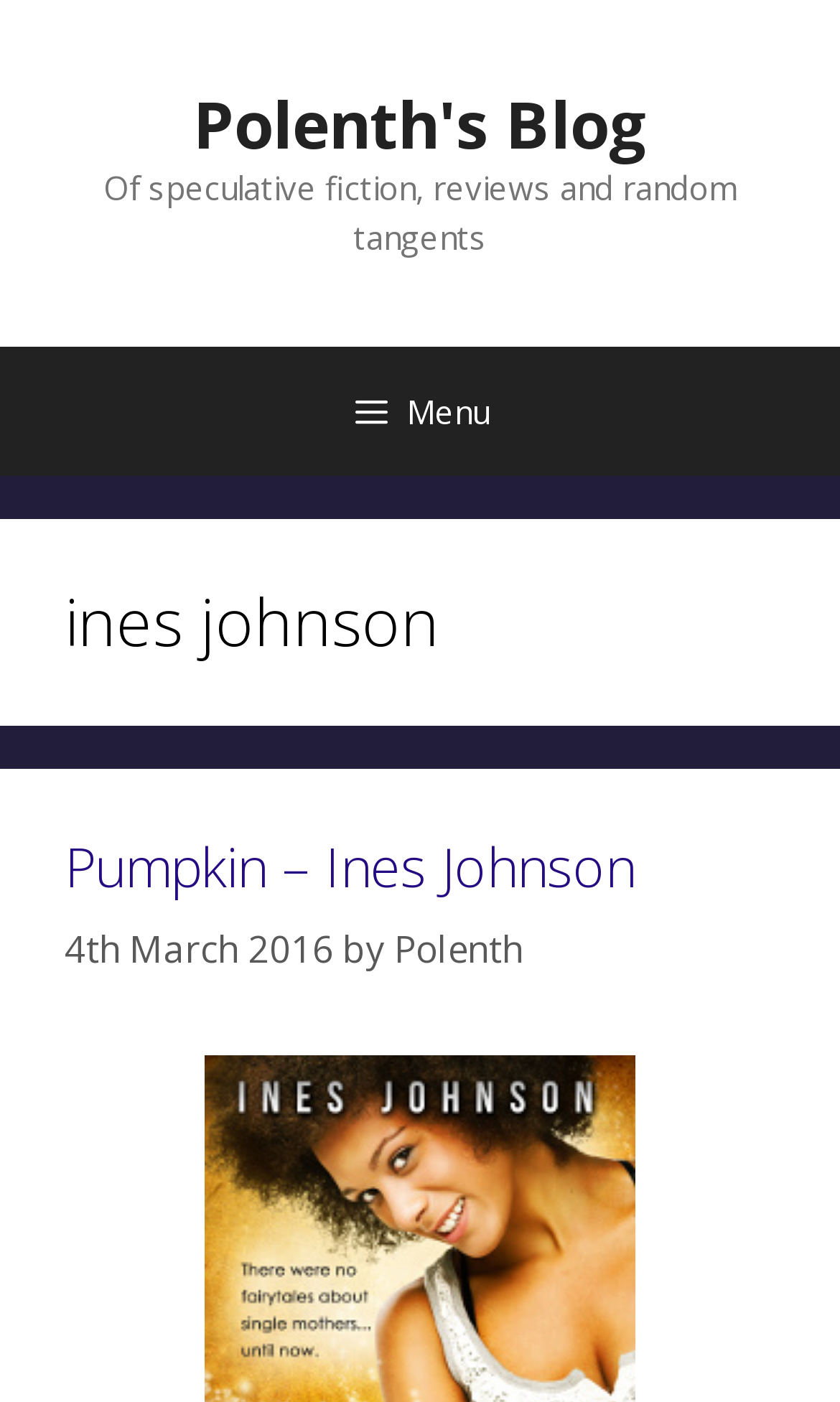Answer with a single word or phrase: 
What is the tagline of the blog?

Of speculative fiction, reviews and random tangents